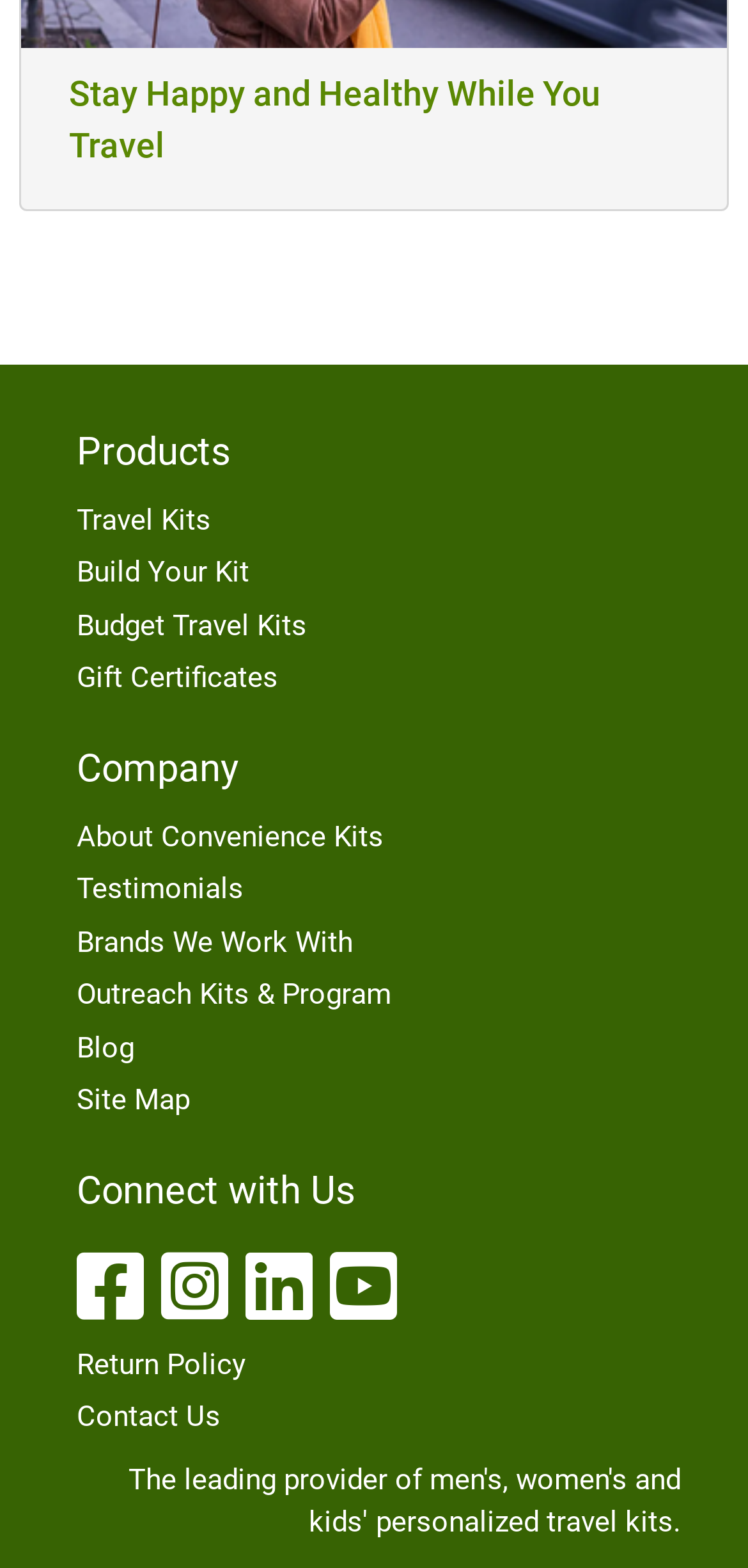Locate and provide the bounding box coordinates for the HTML element that matches this description: "Gift Certificates".

[0.103, 0.421, 0.372, 0.443]